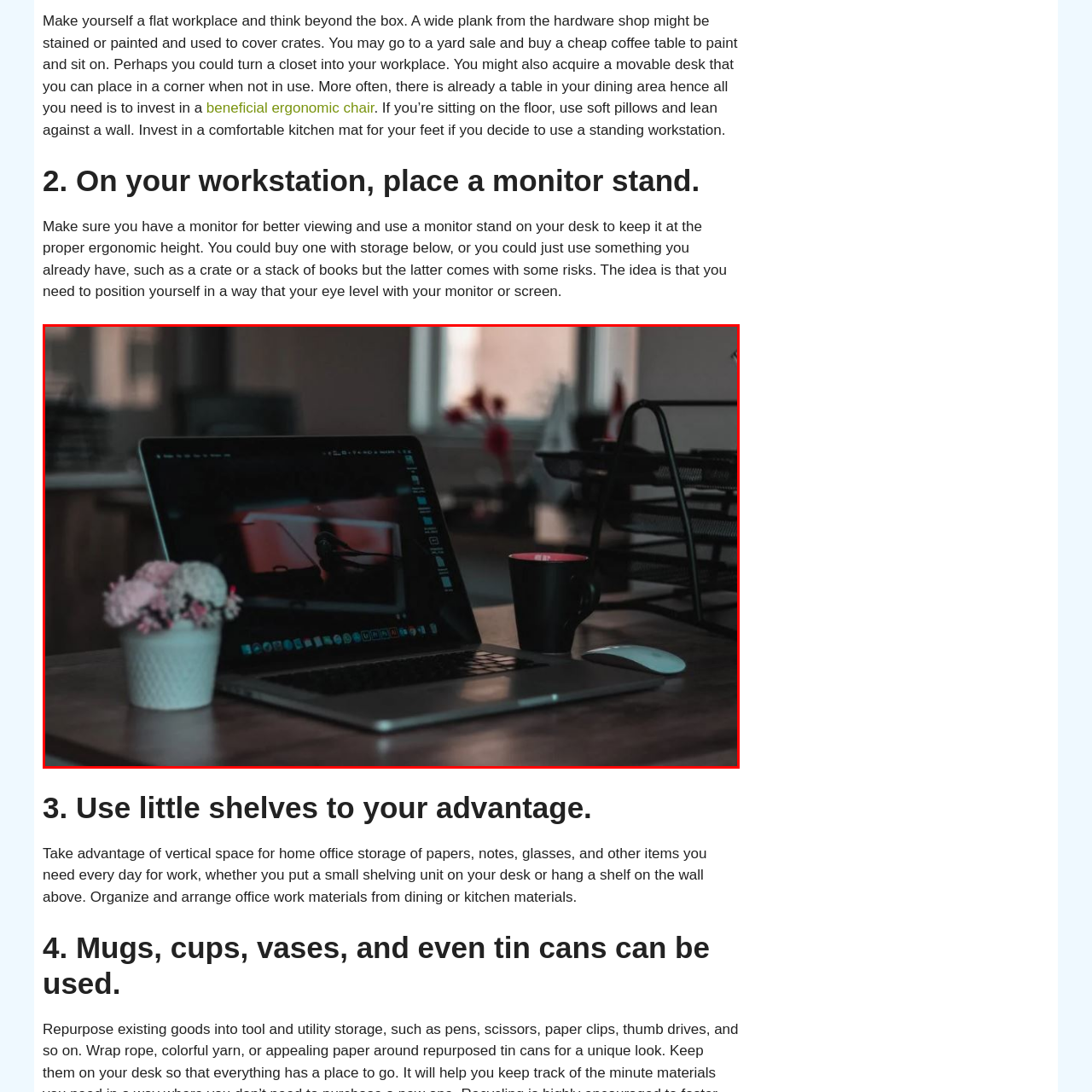What is the color of the coffee mug's interior?
Check the image enclosed by the red bounding box and give your answer in one word or a short phrase.

Red